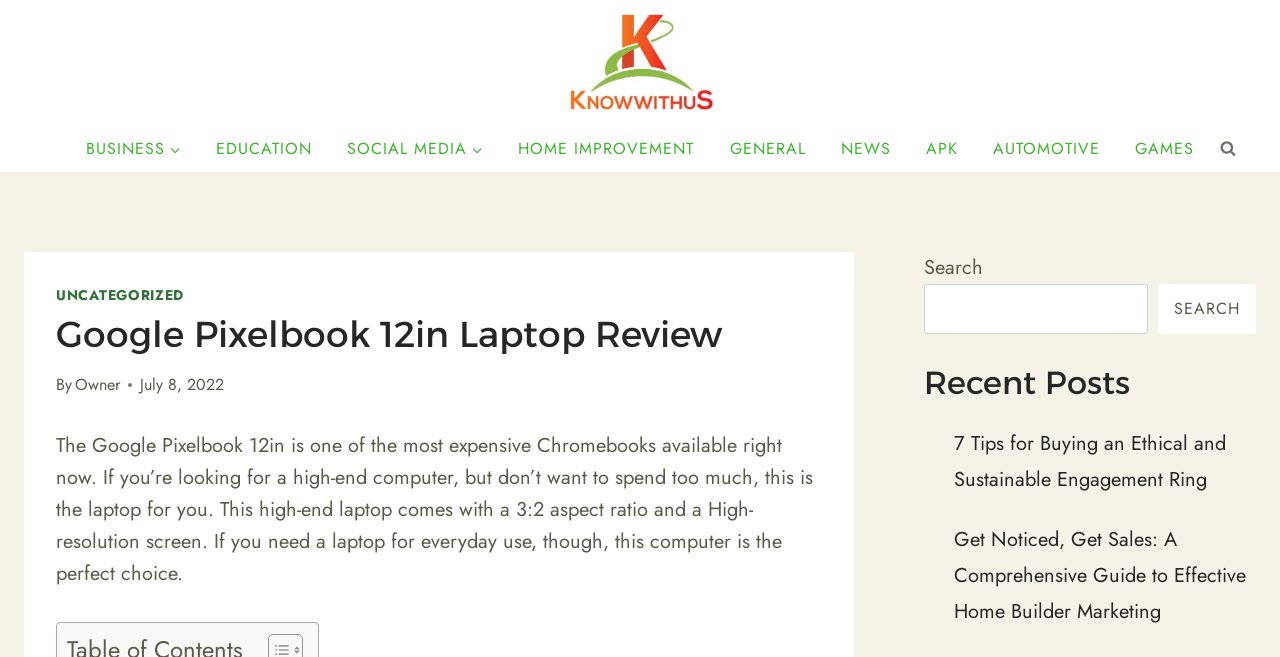Could you specify the bounding box coordinates for the clickable section to complete the following instruction: "Click on the 'EDUCATION' link"?

[0.155, 0.193, 0.257, 0.261]